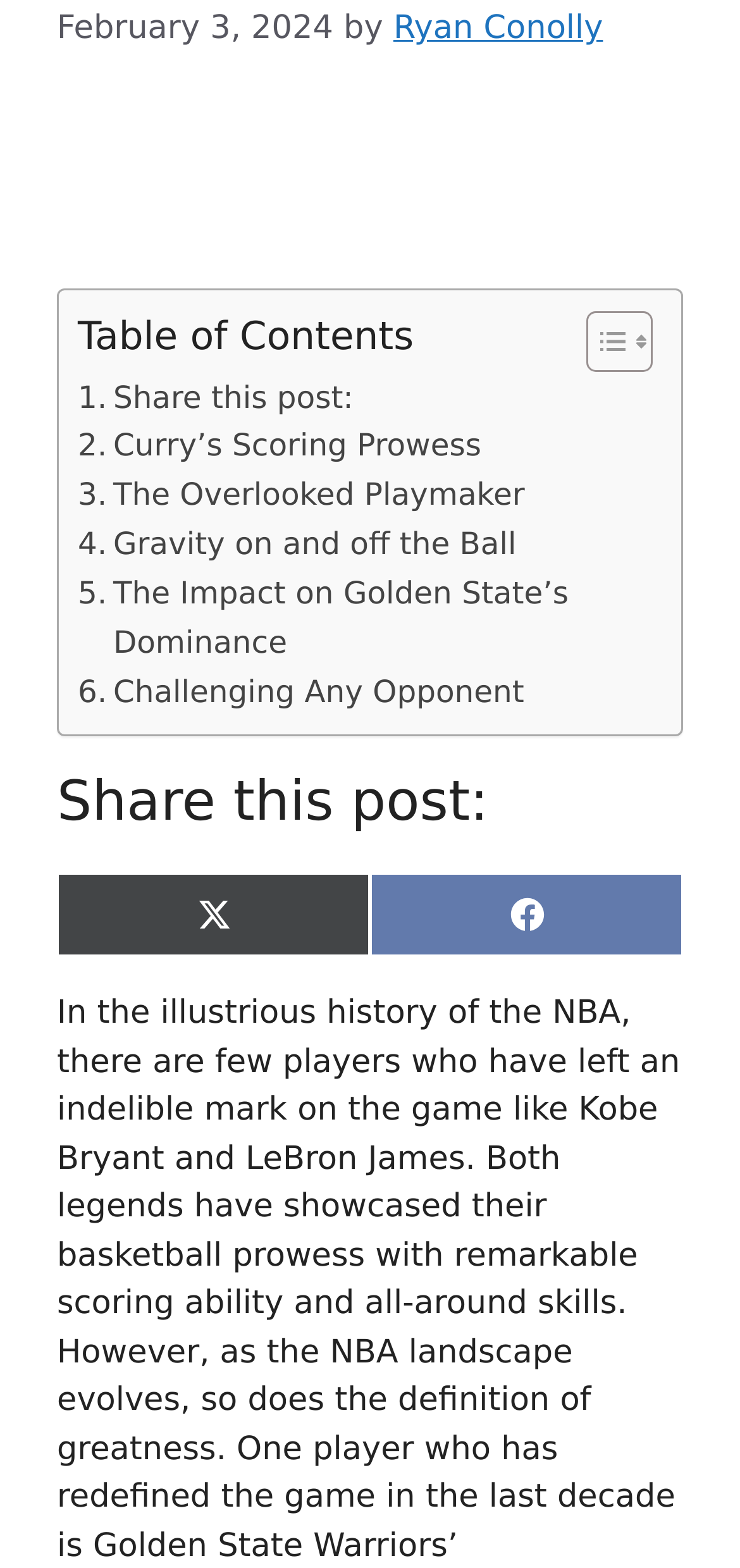Given the element description: "Share on X (Twitter)", predict the bounding box coordinates of the UI element it refers to, using four float numbers between 0 and 1, i.e., [left, top, right, bottom].

[0.077, 0.557, 0.5, 0.61]